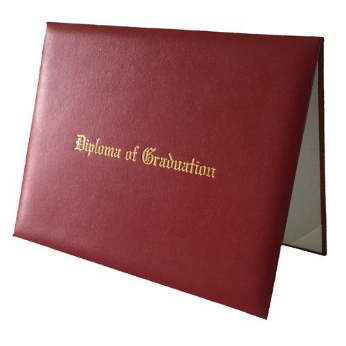Using the details from the image, please elaborate on the following question: What is embossed on the front of the diploma cover?

The front of the diploma cover features the embossed text 'Diploma of Graduation' in a bold, gold font, symbolizing achievement and academic success.